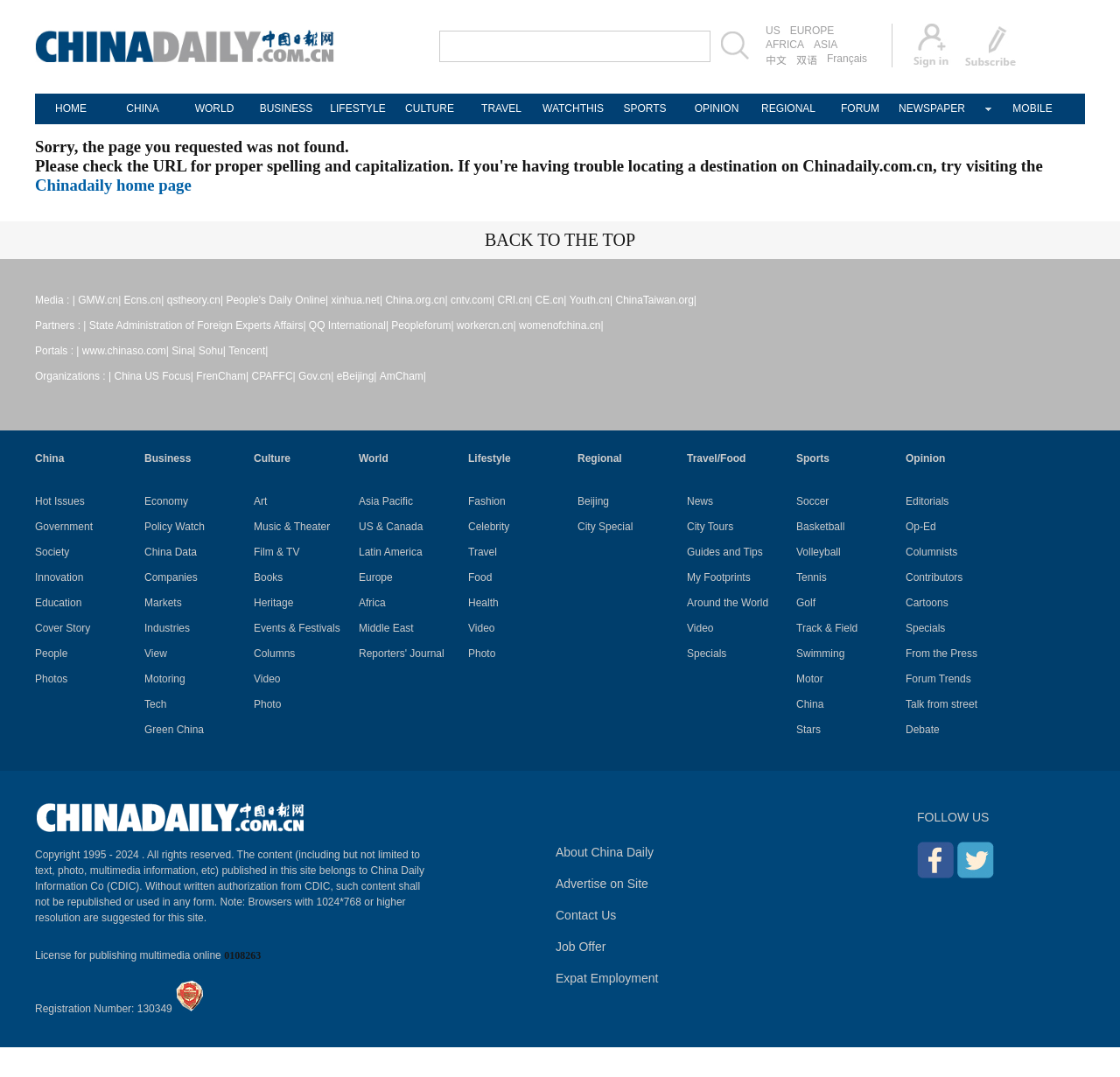Examine the screenshot and answer the question in as much detail as possible: What is the error message displayed on the webpage?

I found the error message by looking at the heading elements on the page, which indicate that the page requested was not found. The error message provides instructions for the user to check the URL for proper spelling and capitalization.